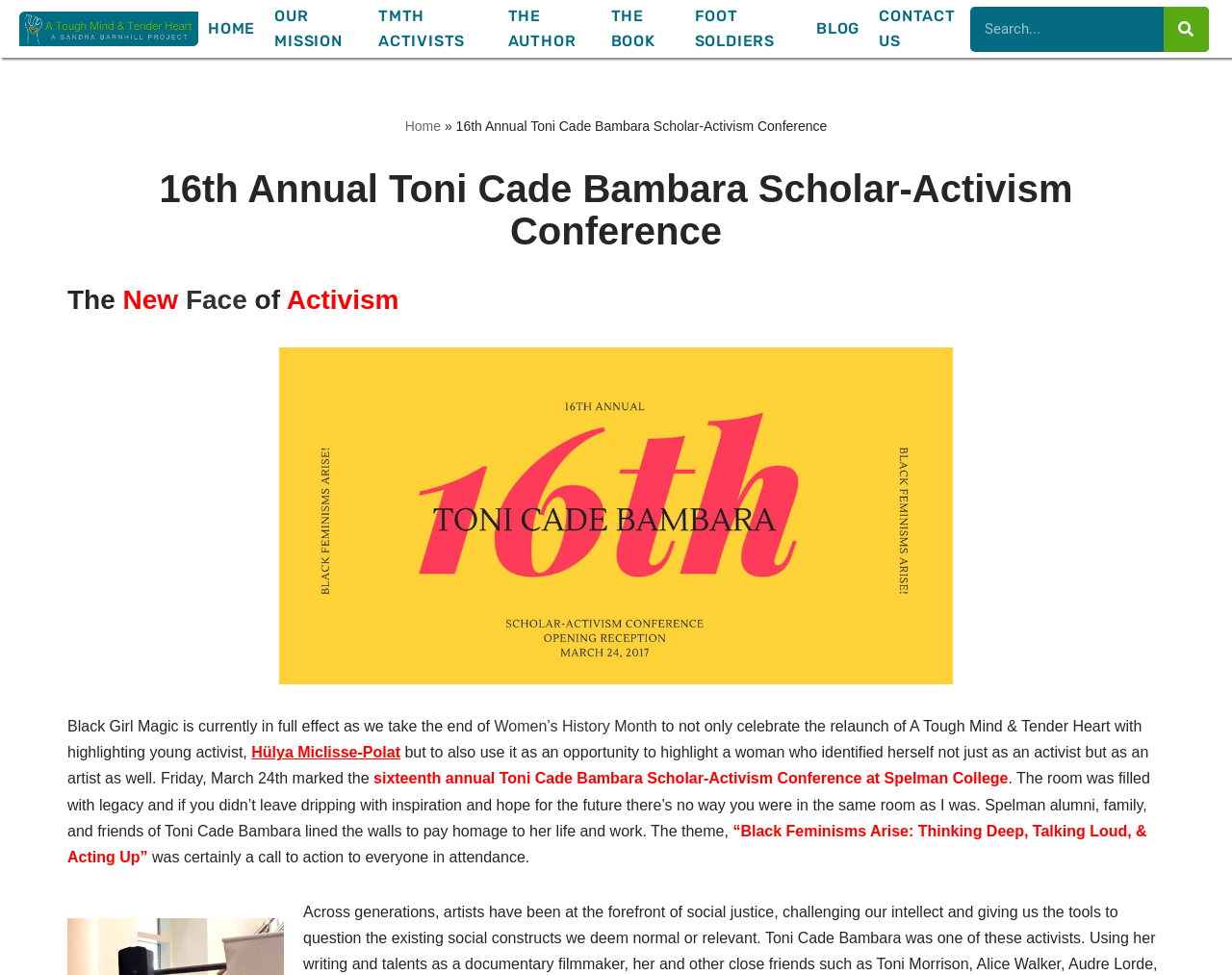Provide a single word or phrase to answer the given question: 
What is the name of the author mentioned on the webpage?

Sandra Barnhill